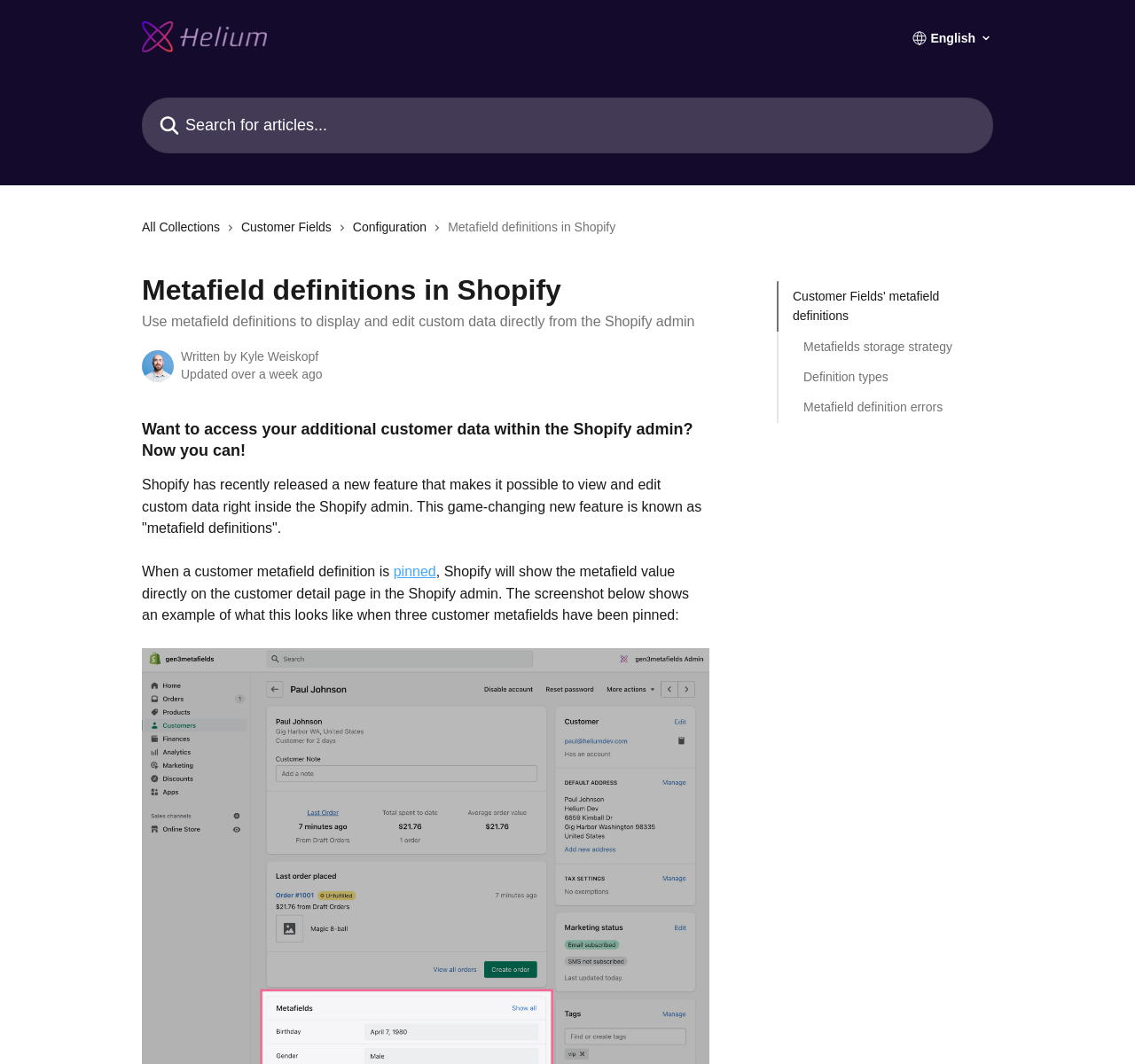How long ago was the article updated?
Utilize the information in the image to give a detailed answer to the question.

The webpage states that the article was 'Updated over a week ago', indicating that the article was last updated more than a week ago.